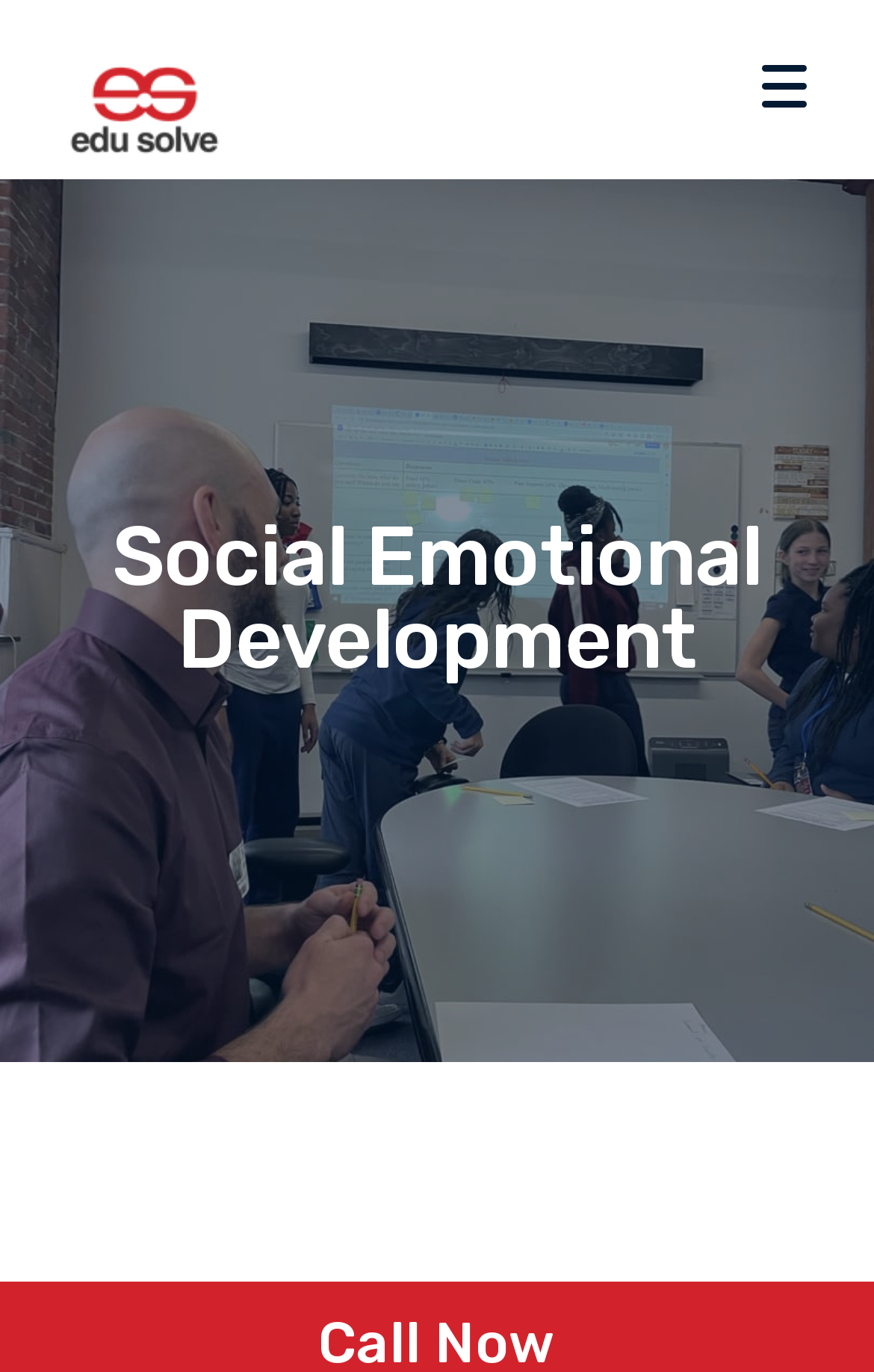Identify the bounding box for the element characterized by the following description: "name="fields[ef65765]" placeholder="Email"".

[0.179, 0.68, 0.821, 0.762]